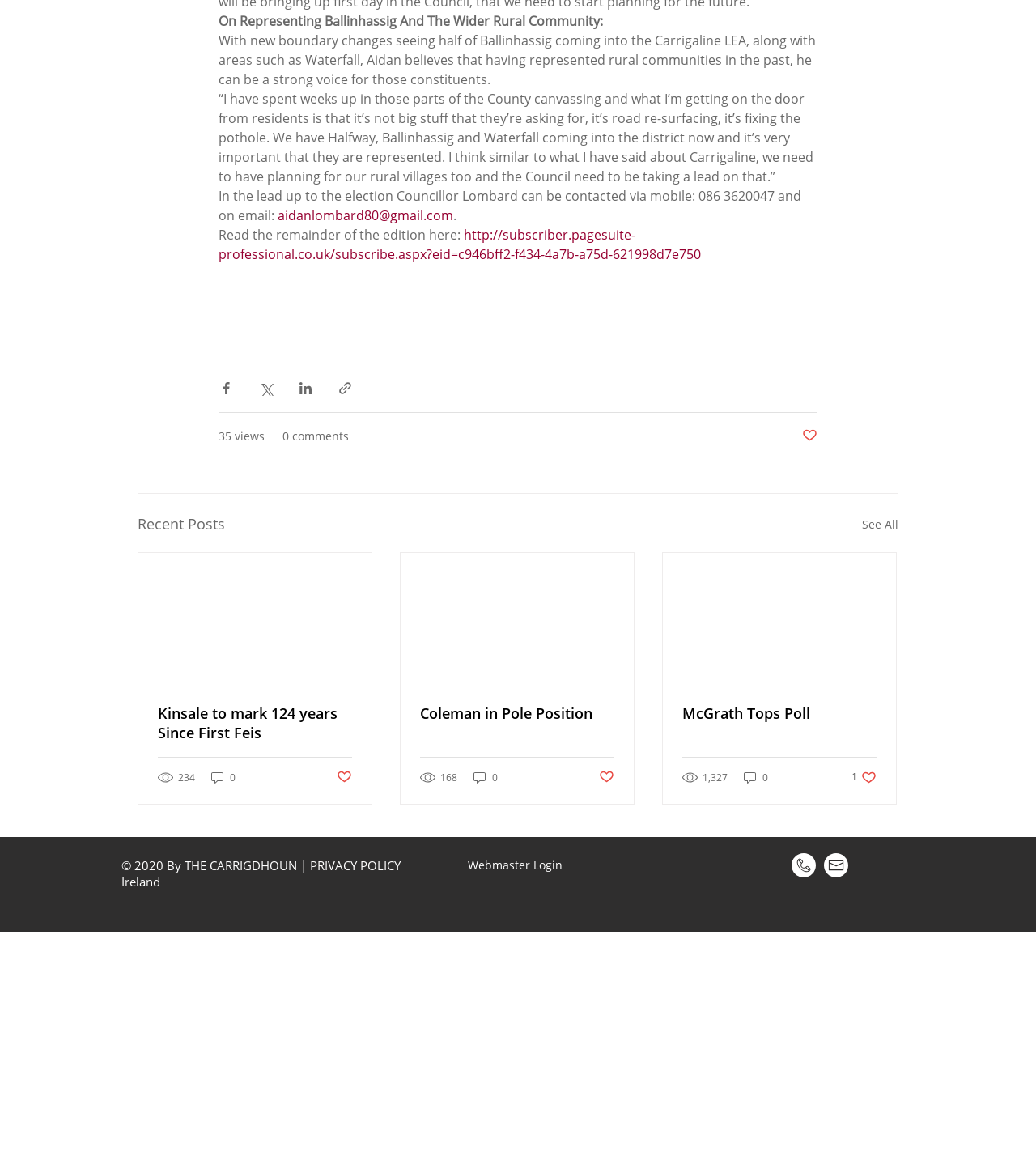Please find the bounding box coordinates of the element that you should click to achieve the following instruction: "Contact Councillor Lombard via email". The coordinates should be presented as four float numbers between 0 and 1: [left, top, right, bottom].

[0.268, 0.178, 0.438, 0.193]